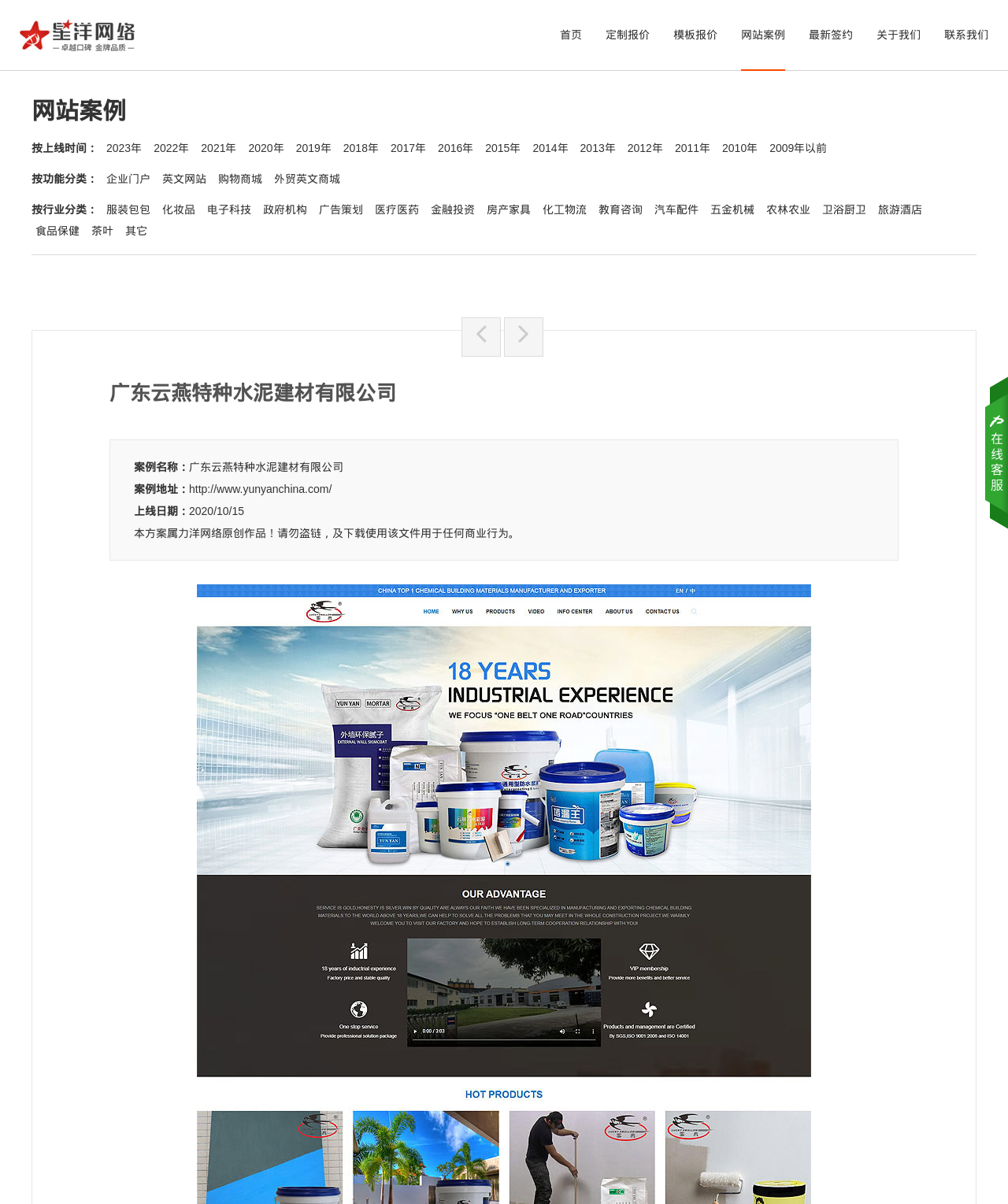Determine the bounding box coordinates of the clickable region to execute the instruction: "View the '网站案例' by year". The coordinates should be four float numbers between 0 and 1, denoted as [left, top, right, bottom].

[0.102, 0.114, 0.145, 0.132]